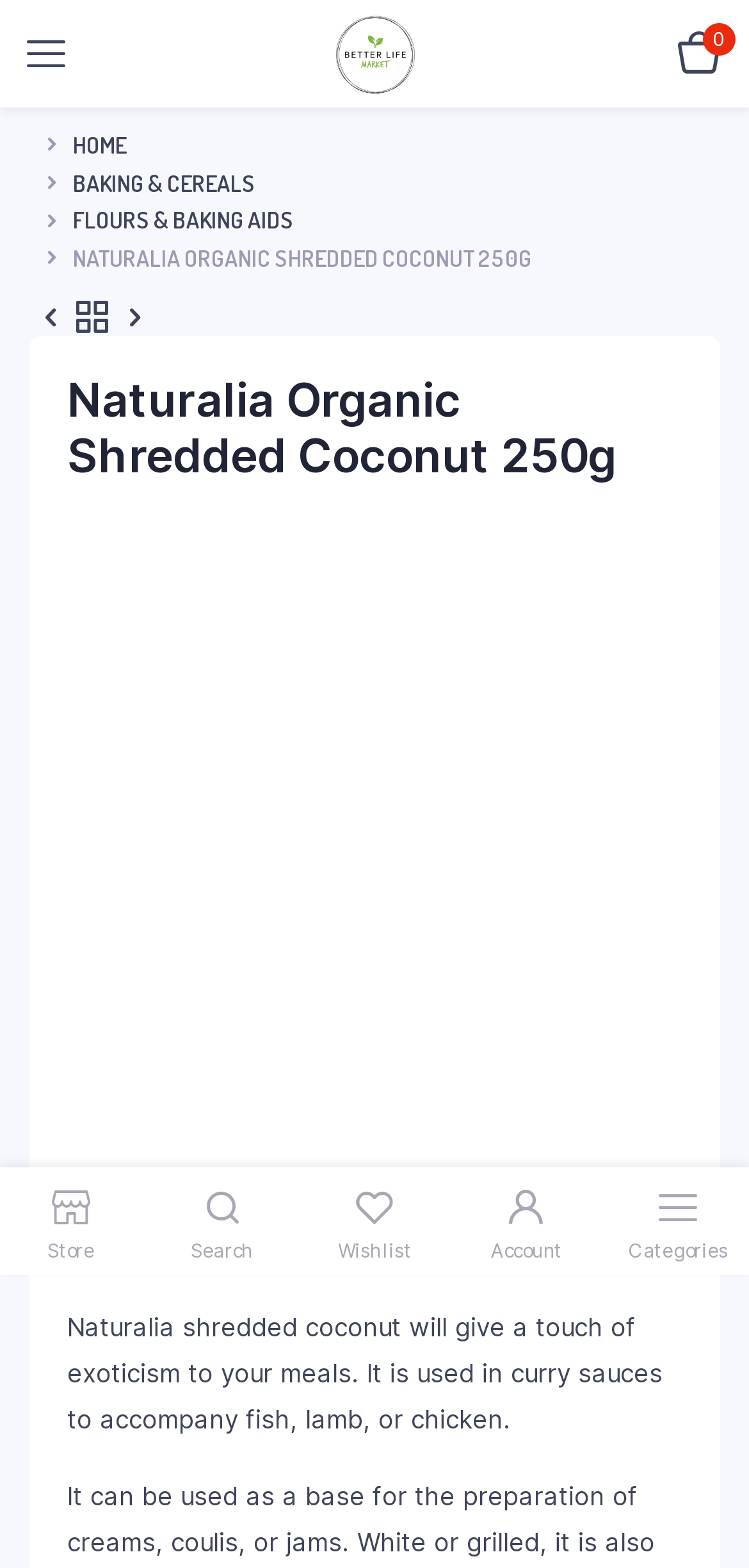Offer an in-depth caption of the entire webpage.

This webpage is about Naturalia Organic Shredded Coconut 250g, an online product page on the Better Life Market website. At the top left, there is a link with a shopping cart icon, followed by the website's name "Better Life Market – Online Organic Grocery Shop" with an accompanying image. On the top right, there is a link with a heart icon, indicating a wishlist or favorites feature.

Below the top section, there are several links to different categories, including "HOME", "BAKING & CEREALS", and "FLOURS & BAKING AIDS". The product name "NATURALIA ORGANIC SHREDDED COCONUT 250G" is displayed prominently, followed by a heading with the same text.

On the left side, there are three links with icons, possibly for filtering or sorting options. Below these links, there is a search icon with a magnifying glass, accompanied by a text input field. Further down, there are links to the store, search, wishlist, account, and categories.

The main product description is located in the middle of the page, which explains that Naturalia shredded coconut adds an exotic touch to meals and can be used in curry sauces with fish, lamb, or chicken. Above the description, there is a product image, and below it, there are two lines of text displaying the product's price, "282,075 LBP".

On the right side, there is a large image, possibly showcasing the product or its packaging. At the bottom right, there is another image, which might be a call-to-action button or a promotional banner.